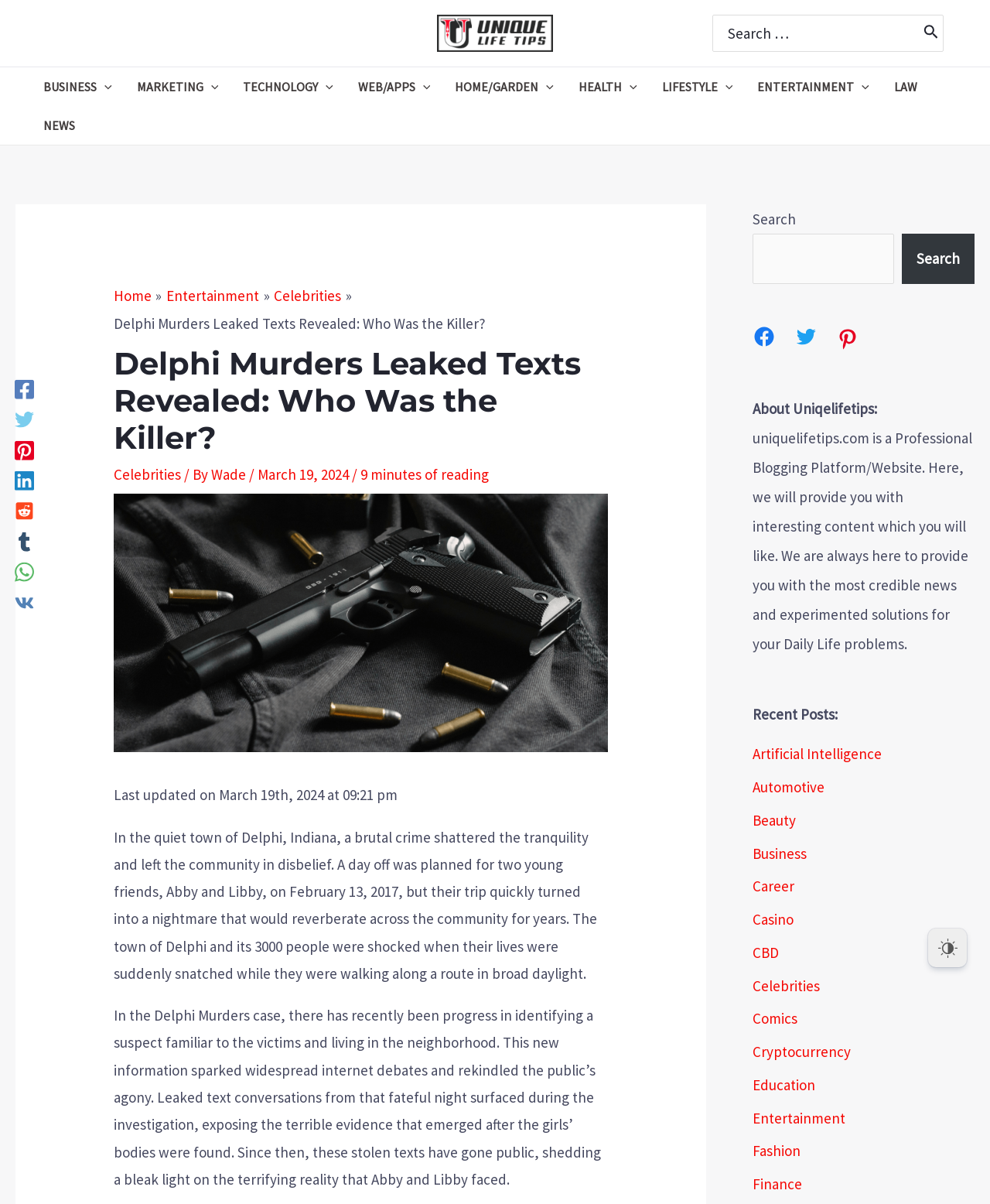Find the bounding box coordinates of the clickable region needed to perform the following instruction: "Search in the search box". The coordinates should be provided as four float numbers between 0 and 1, i.e., [left, top, right, bottom].

[0.76, 0.194, 0.903, 0.236]